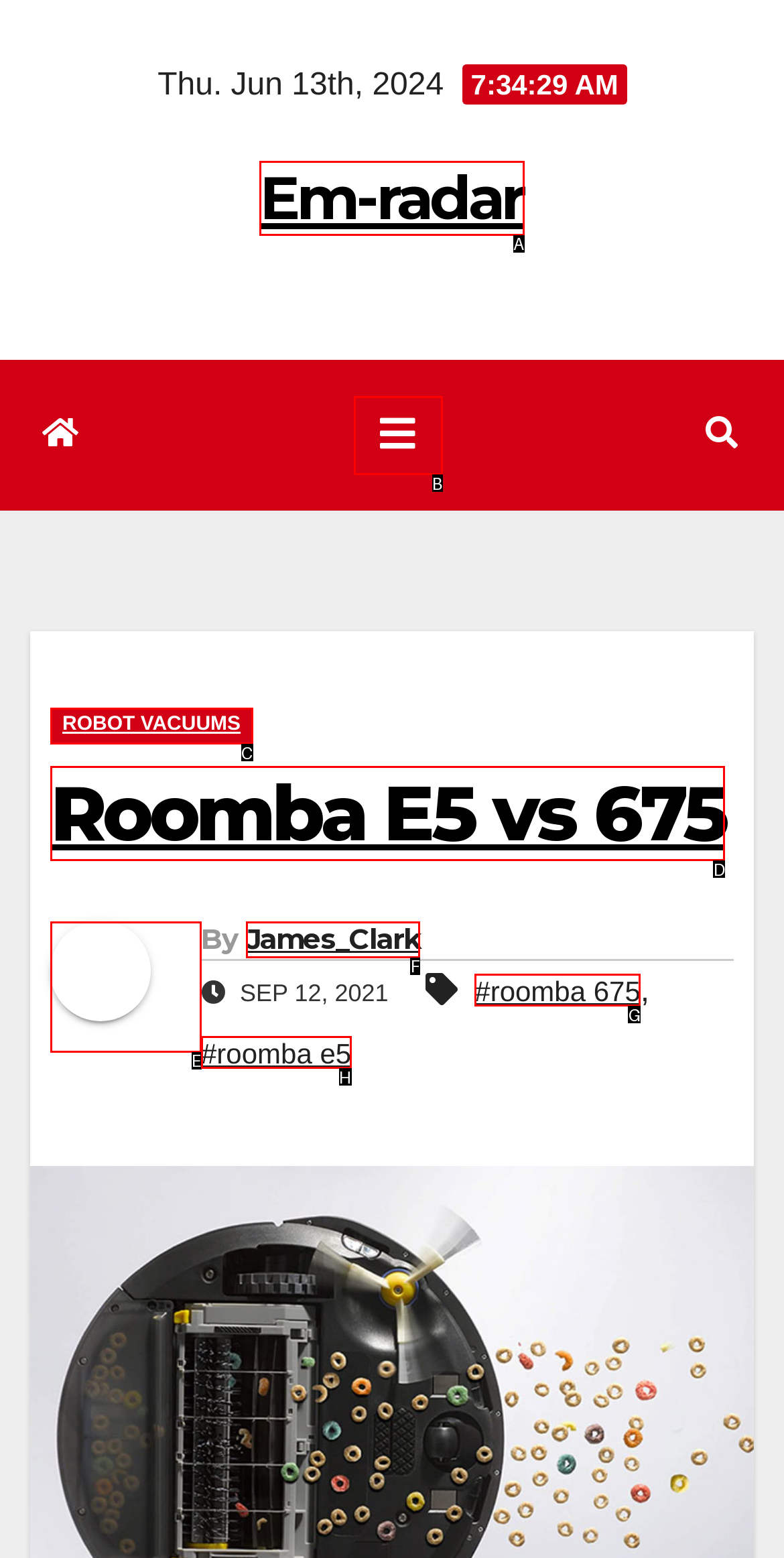Choose the HTML element that matches the description: Roomba E5 vs 675
Reply with the letter of the correct option from the given choices.

D